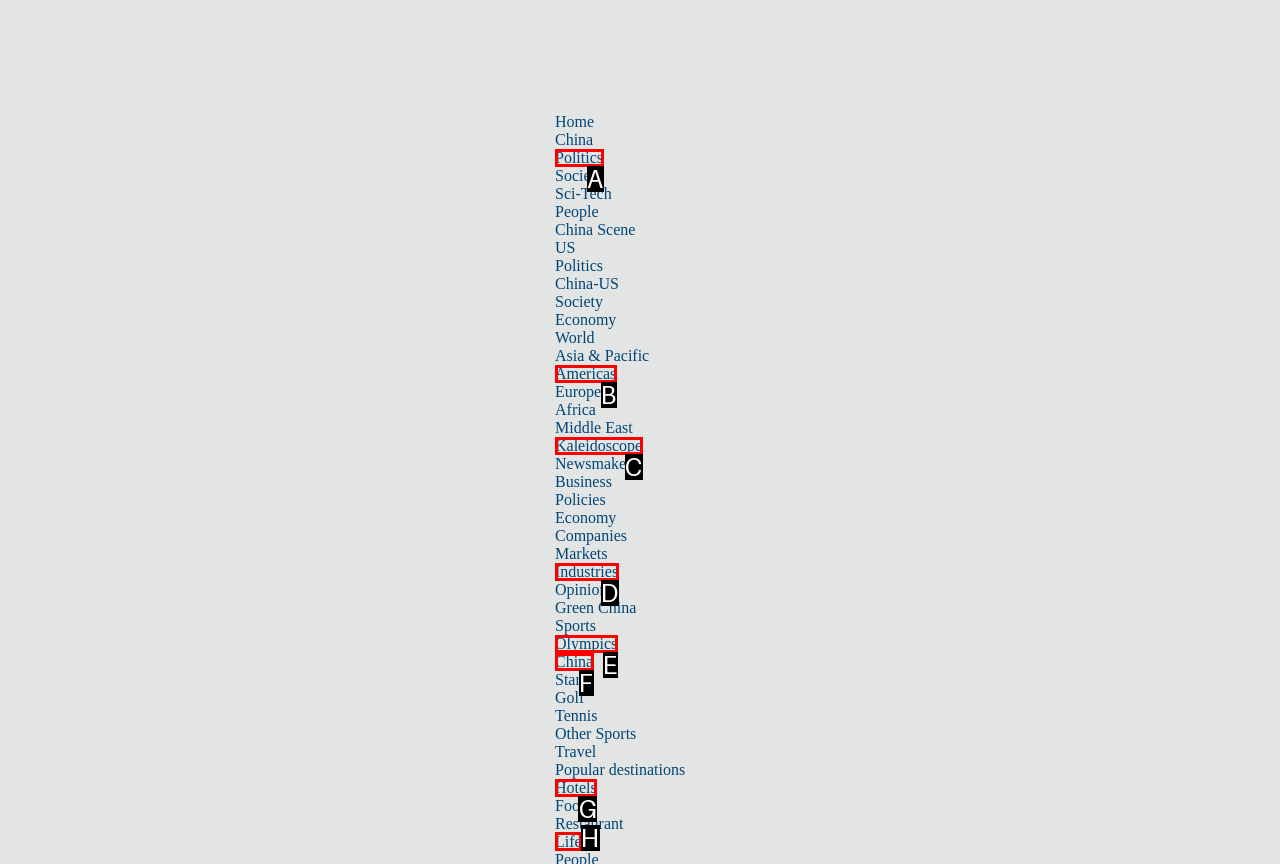Tell me which letter I should select to achieve the following goal: Click the 'Maven Hair Studio - Hair Salon Middleton Wisconsin' link
Answer with the corresponding letter from the provided options directly.

None